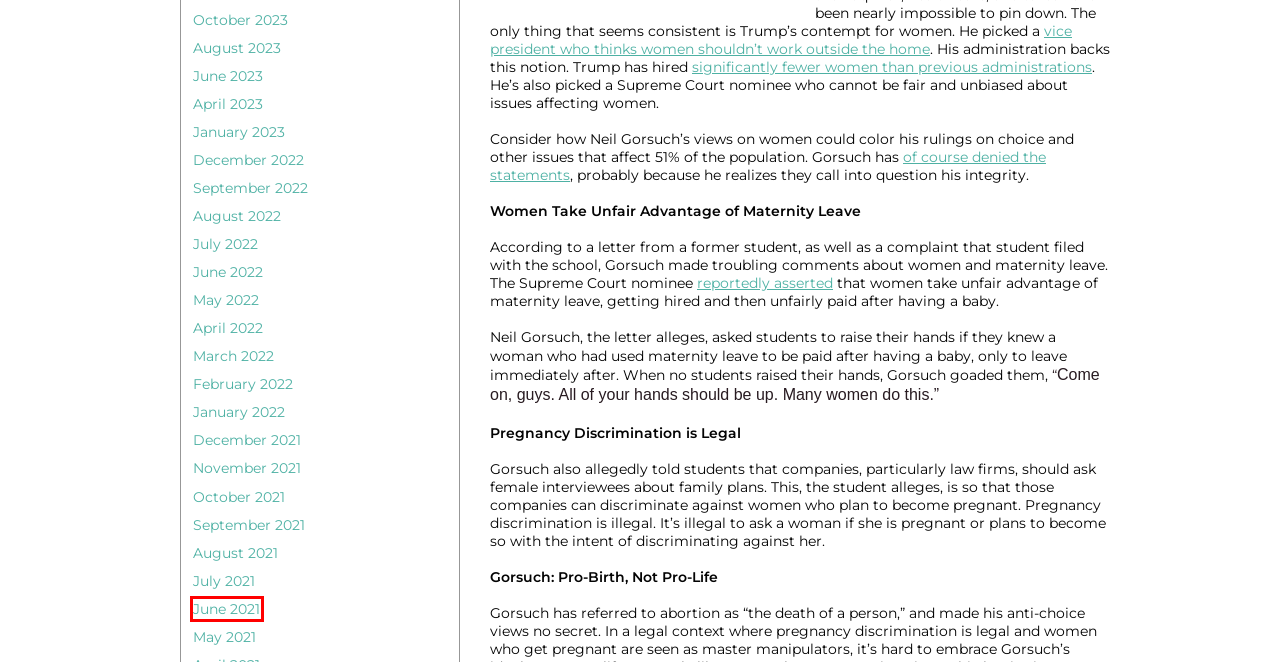Examine the screenshot of a webpage featuring a red bounding box and identify the best matching webpage description for the new page that results from clicking the element within the box. Here are the options:
A. Trump Administration Jobs Go to Few Women: Report | Fortune
B. August 2021 | Abortion Clinics Online
C. June 2023 | Abortion Clinics Online
D. May 2022 | Abortion Clinics Online
E. June 2021 | Abortion Clinics Online
F. June 2022 | Abortion Clinics Online
G. April 2022 | Abortion Clinics Online
H. August 2023 | Abortion Clinics Online

E